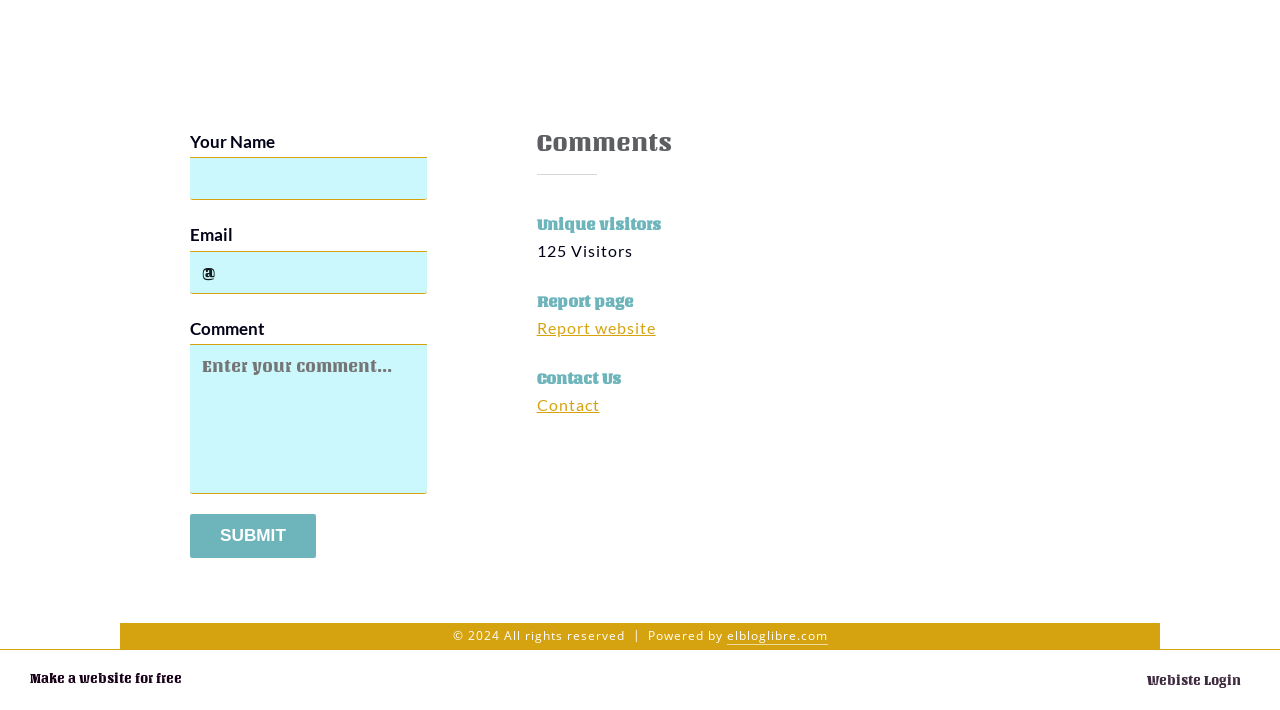Please locate the UI element described by "Make a website for free" and provide its bounding box coordinates.

[0.023, 0.947, 0.142, 0.967]